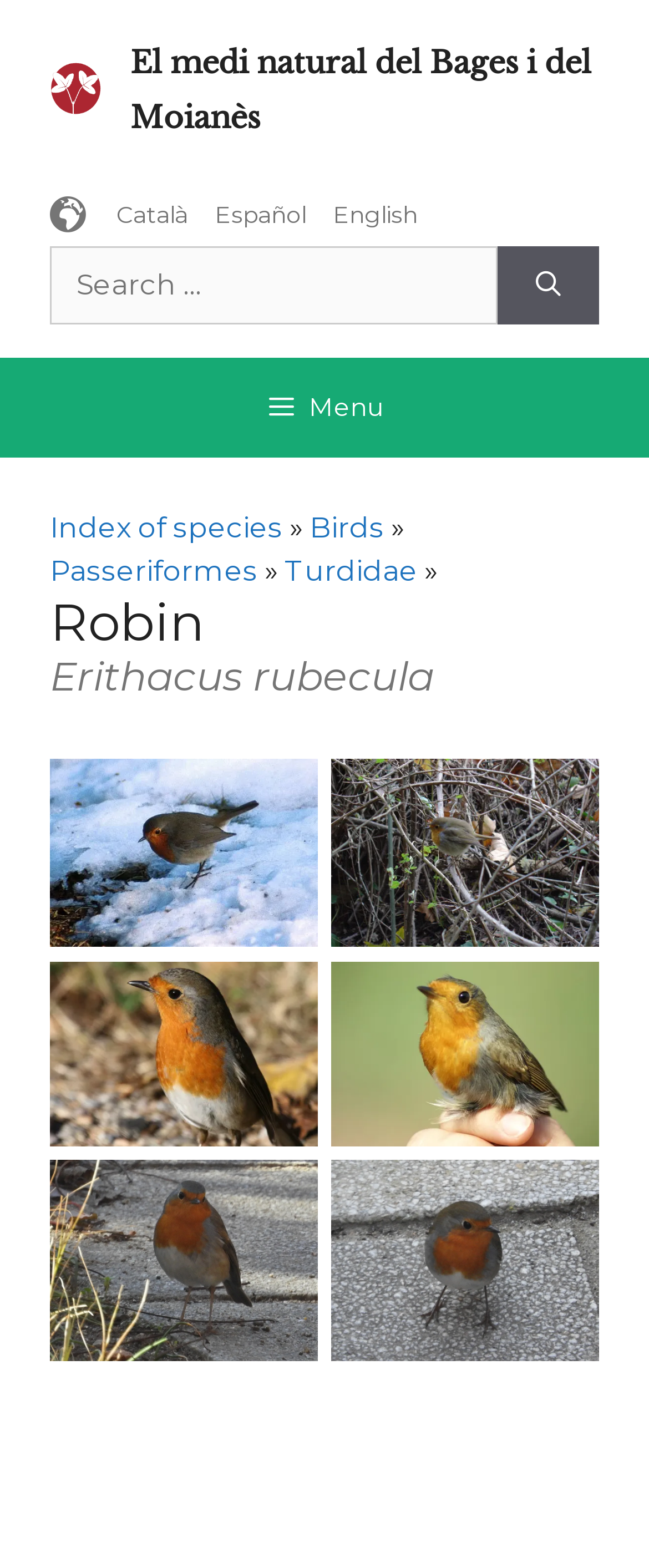Highlight the bounding box coordinates of the region I should click on to meet the following instruction: "View birds".

[0.477, 0.326, 0.592, 0.347]